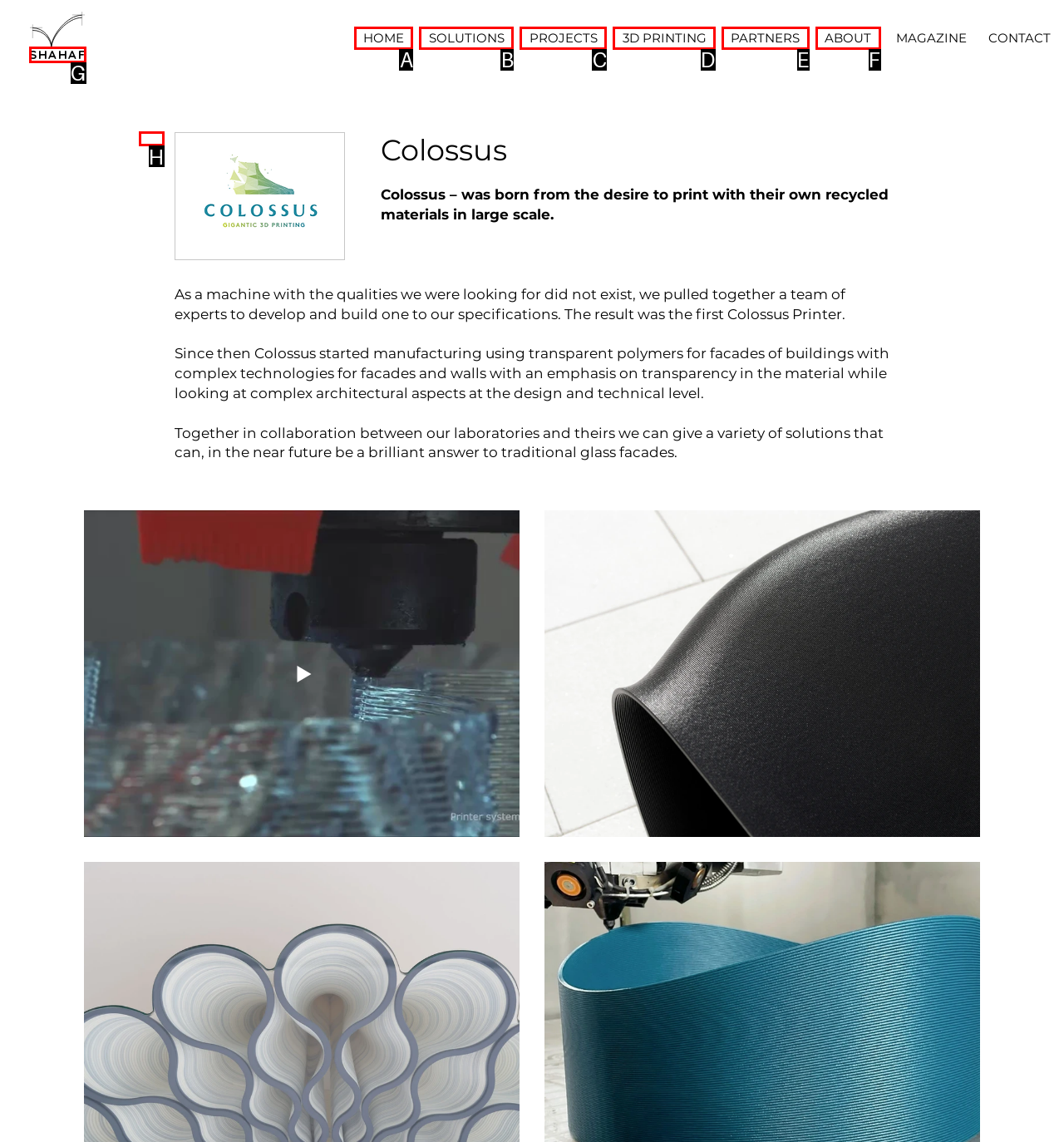Determine which option you need to click to execute the following task: go back to Partners list. Provide your answer as a single letter.

H